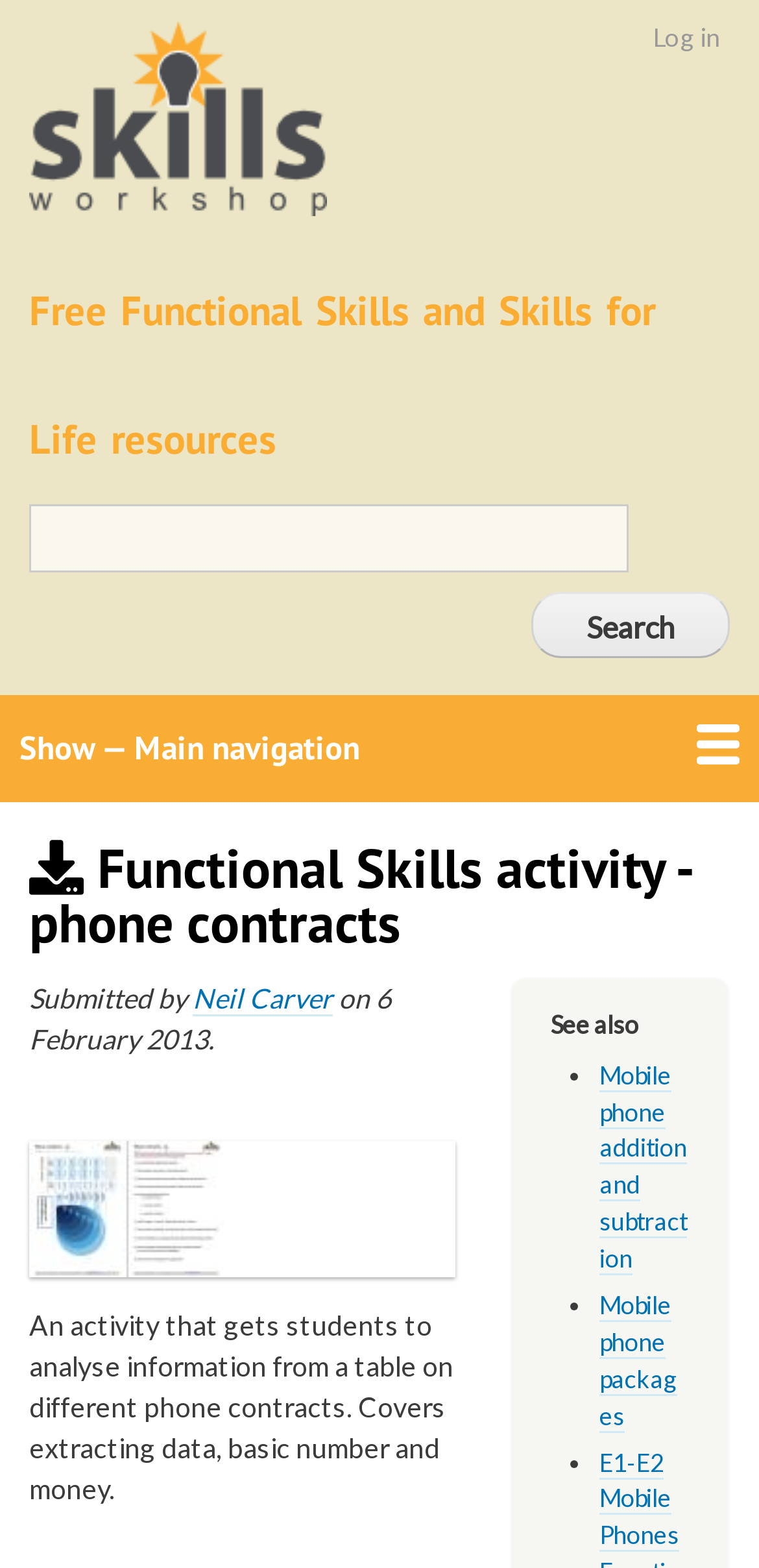Using the provided description Neil Carver, find the bounding box coordinates for the UI element. Provide the coordinates in (top-left x, top-left y, bottom-right x, bottom-right y) format, ensuring all values are between 0 and 1.

[0.254, 0.626, 0.438, 0.649]